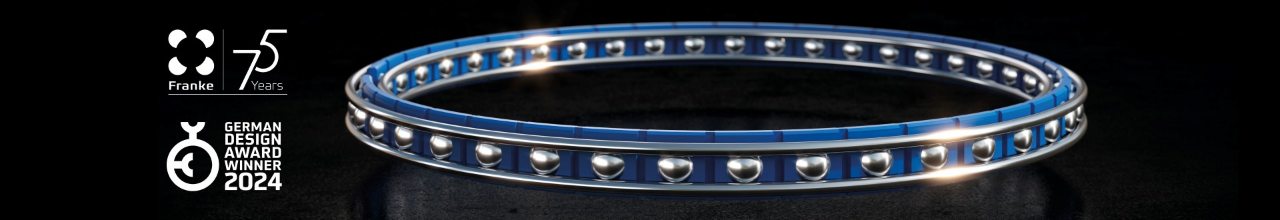What is the shape of the metallic spheres?
From the screenshot, supply a one-word or short-phrase answer.

Circular